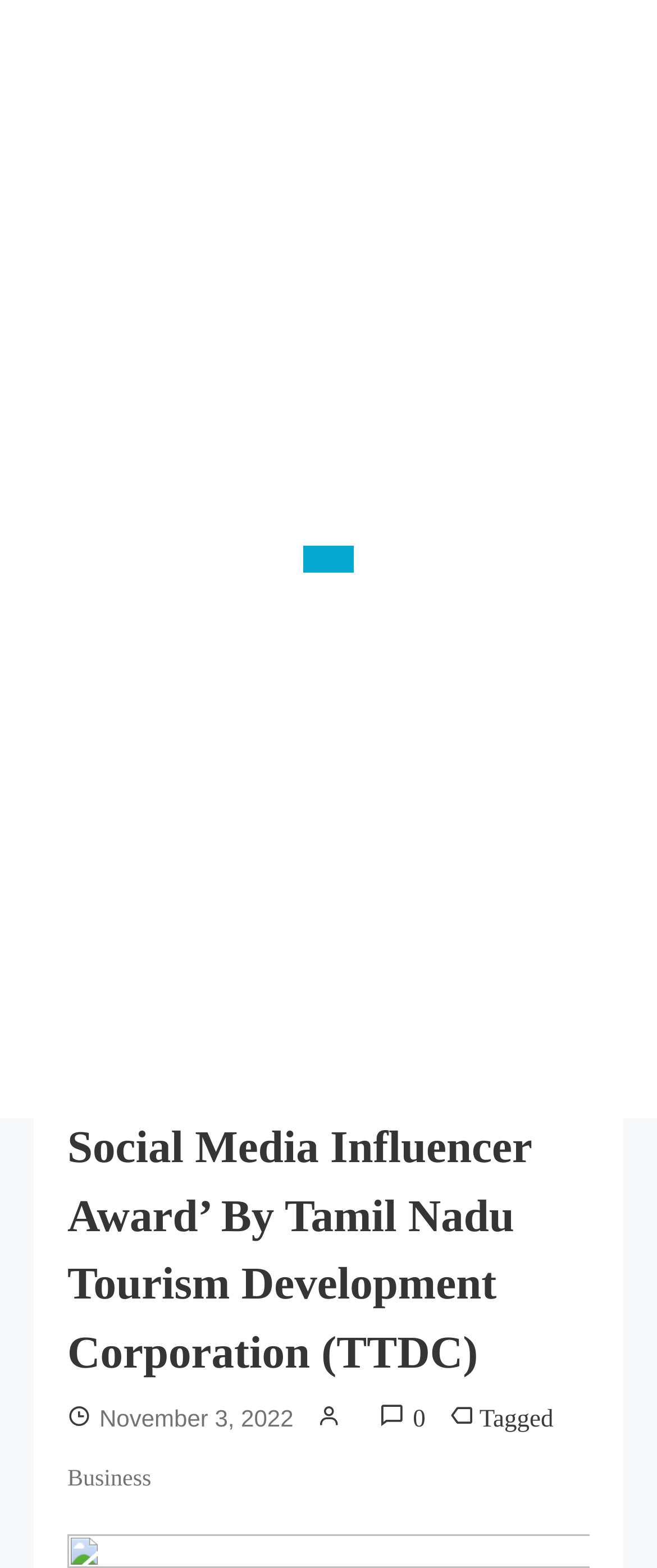Find the bounding box coordinates for the HTML element specified by: "November".

[0.385, 0.34, 0.547, 0.357]